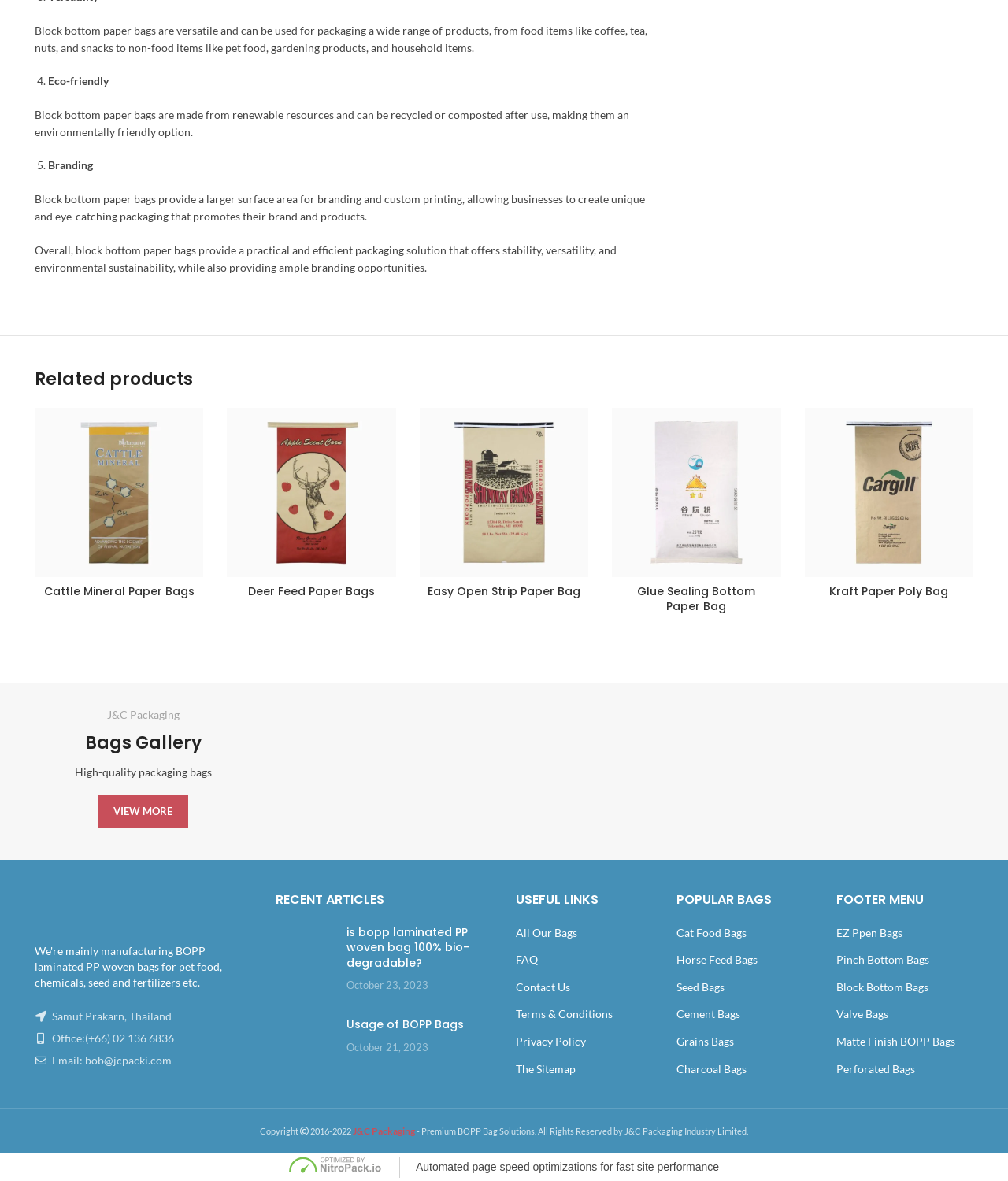What is the topic of the first recent article?
Please provide an in-depth and detailed response to the question.

I found the first recent article under the 'RECENT ARTICLES' heading, which has an image with a bounding box of [0.273, 0.783, 0.332, 0.823] and a link text of 'bio-degradable'. The topic of this article is about bio-degradable materials.